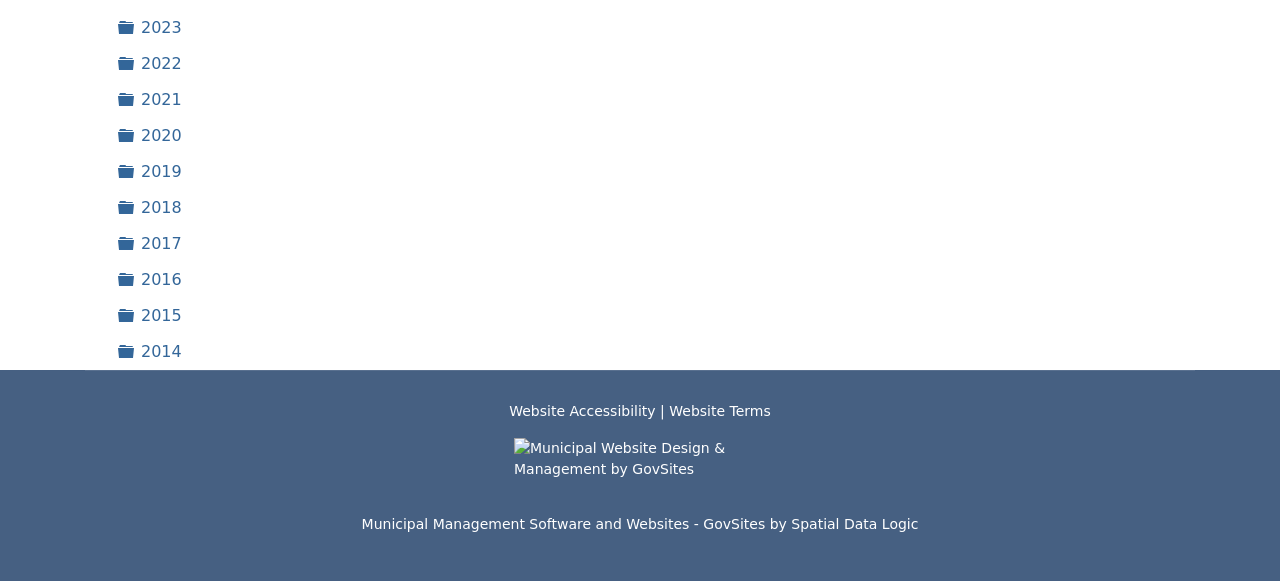Find the bounding box of the web element that fits this description: "Website Terms".

[0.523, 0.694, 0.602, 0.721]